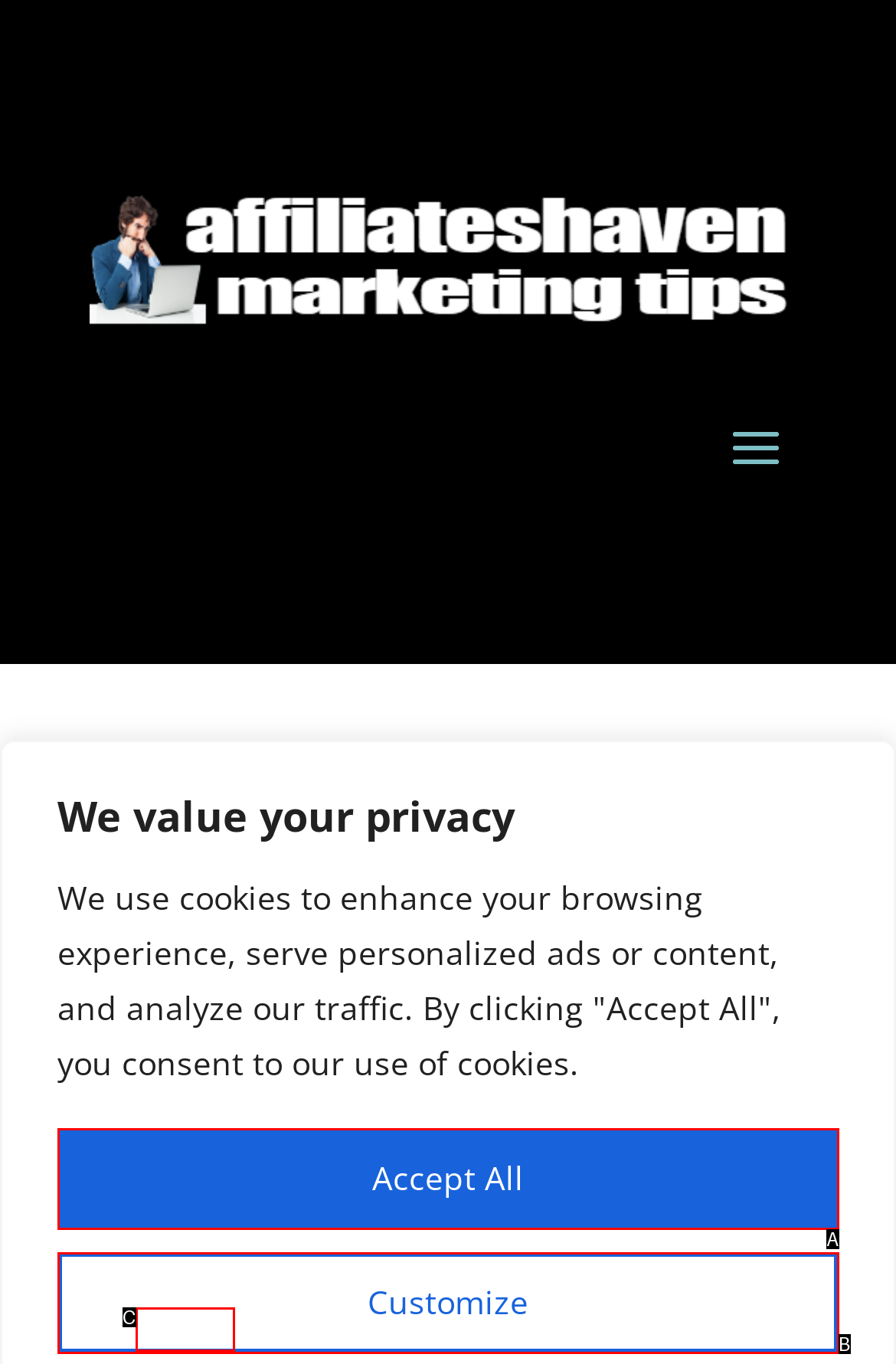From the description: Accept All, select the HTML element that fits best. Reply with the letter of the appropriate option.

A